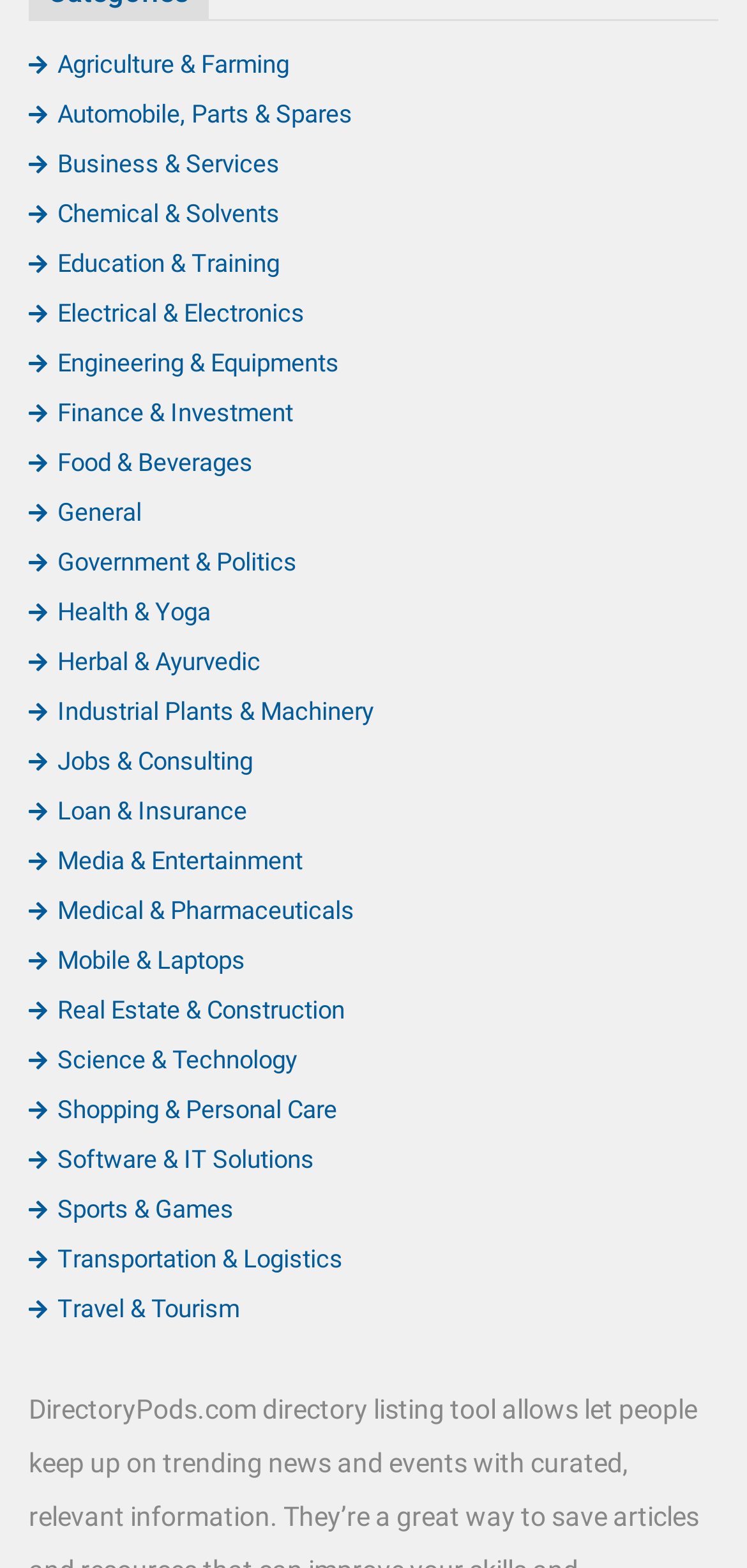Bounding box coordinates must be specified in the format (top-left x, top-left y, bottom-right x, bottom-right y). All values should be floating point numbers between 0 and 1. What are the bounding box coordinates of the UI element described as: Mobile & Laptops

[0.038, 0.603, 0.328, 0.622]